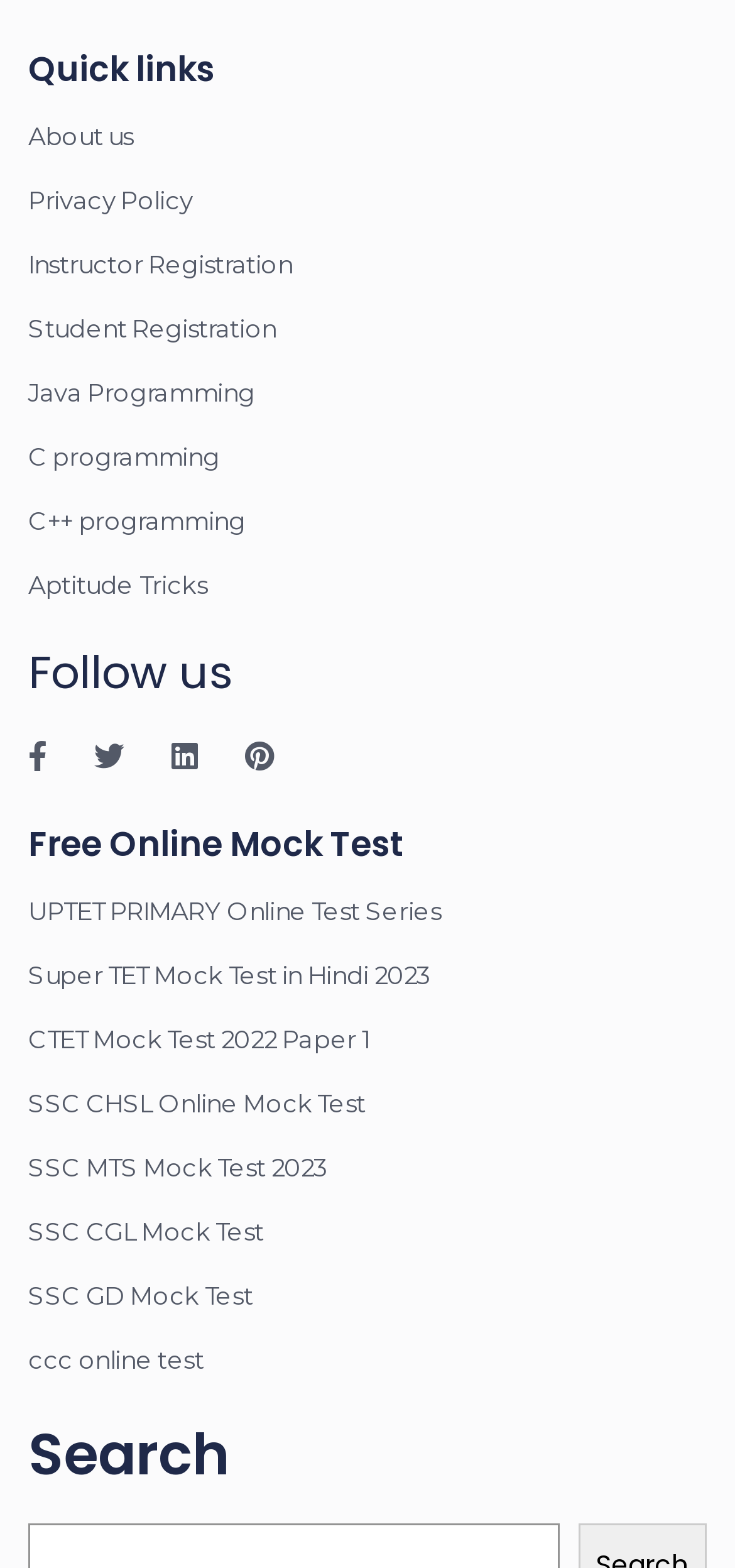Please determine the bounding box coordinates for the element that should be clicked to follow these instructions: "Search for something".

[0.038, 0.907, 0.962, 0.95]